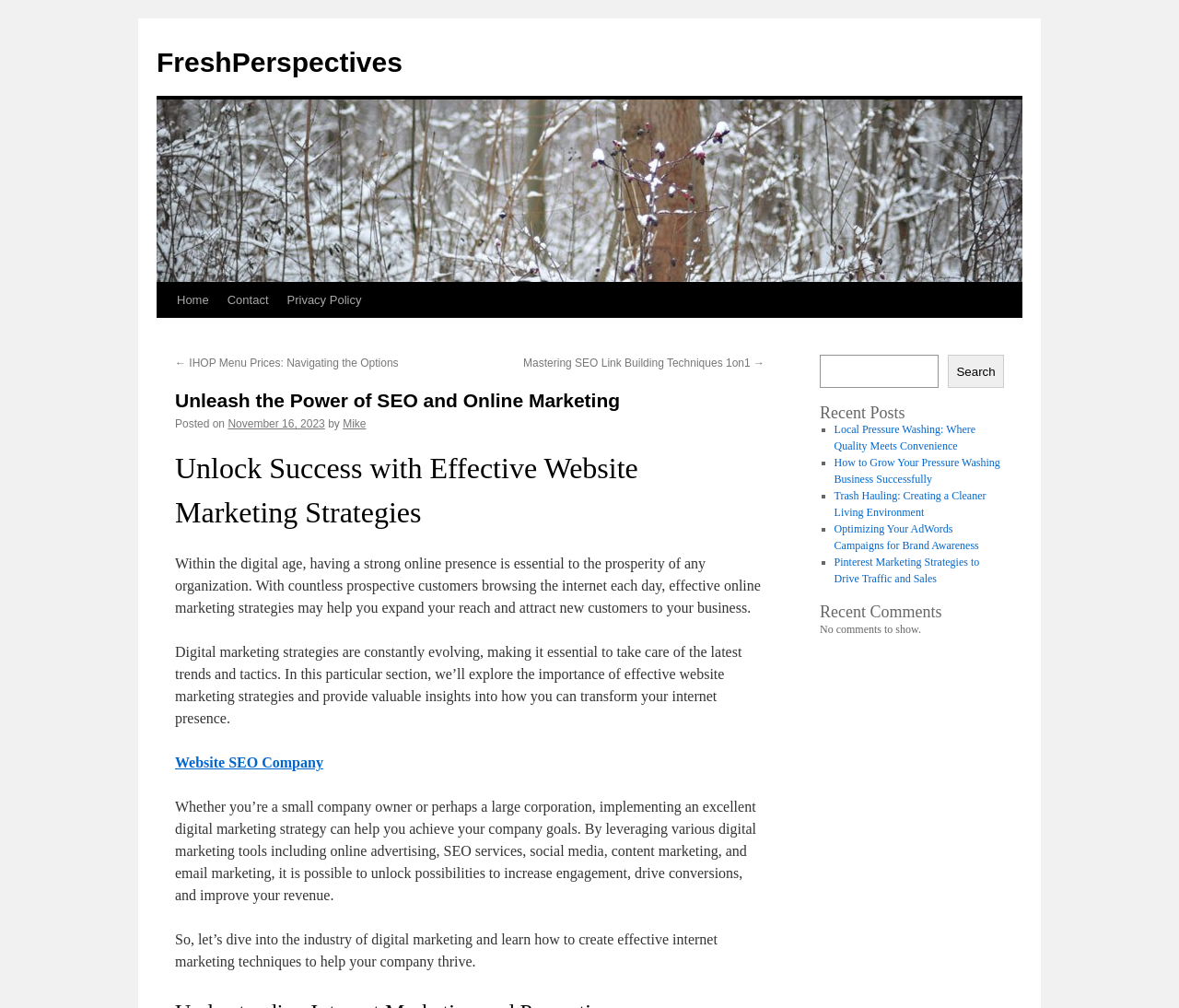What is the author of the latest article?
Provide a well-explained and detailed answer to the question.

The author of the latest article is mentioned as 'Mike' in the text 'Posted on November 16, 2023 by Mike'.